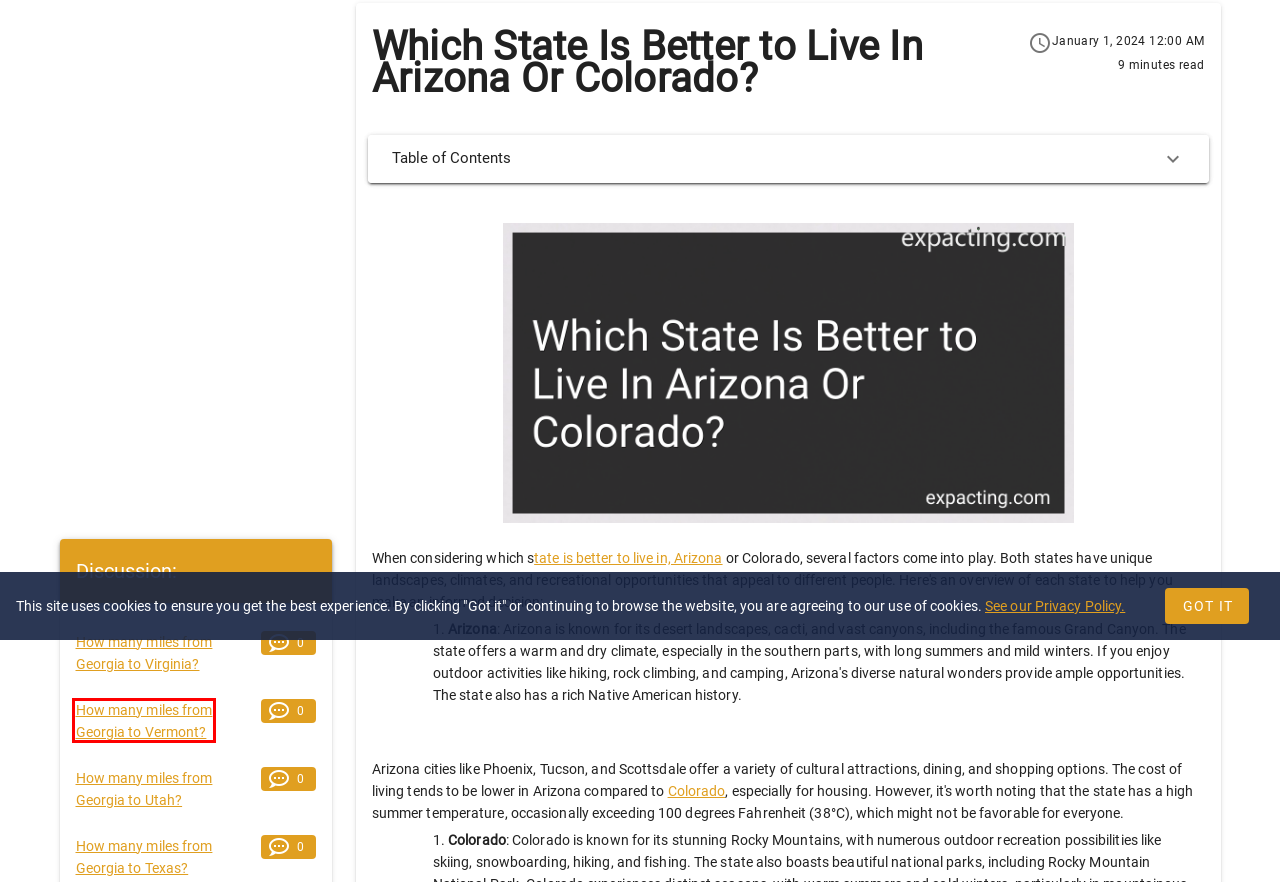Observe the screenshot of a webpage with a red bounding box highlighting an element. Choose the webpage description that accurately reflects the new page after the element within the bounding box is clicked. Here are the candidates:
A. How Many Homeowners In the Arizona in 2024?
B. How many miles from Georgia to Utah?
C. Why Is Colorado Great Place to Live in 2024?
D. How many miles from Georgia to Tennessee?
E. How many miles from Georgia to Texas?
F. Create Your Own Blog For Free Today And Start Make Money
G. How many miles from Georgia to Virginia?
H. How many miles from Georgia to Vermont?

H